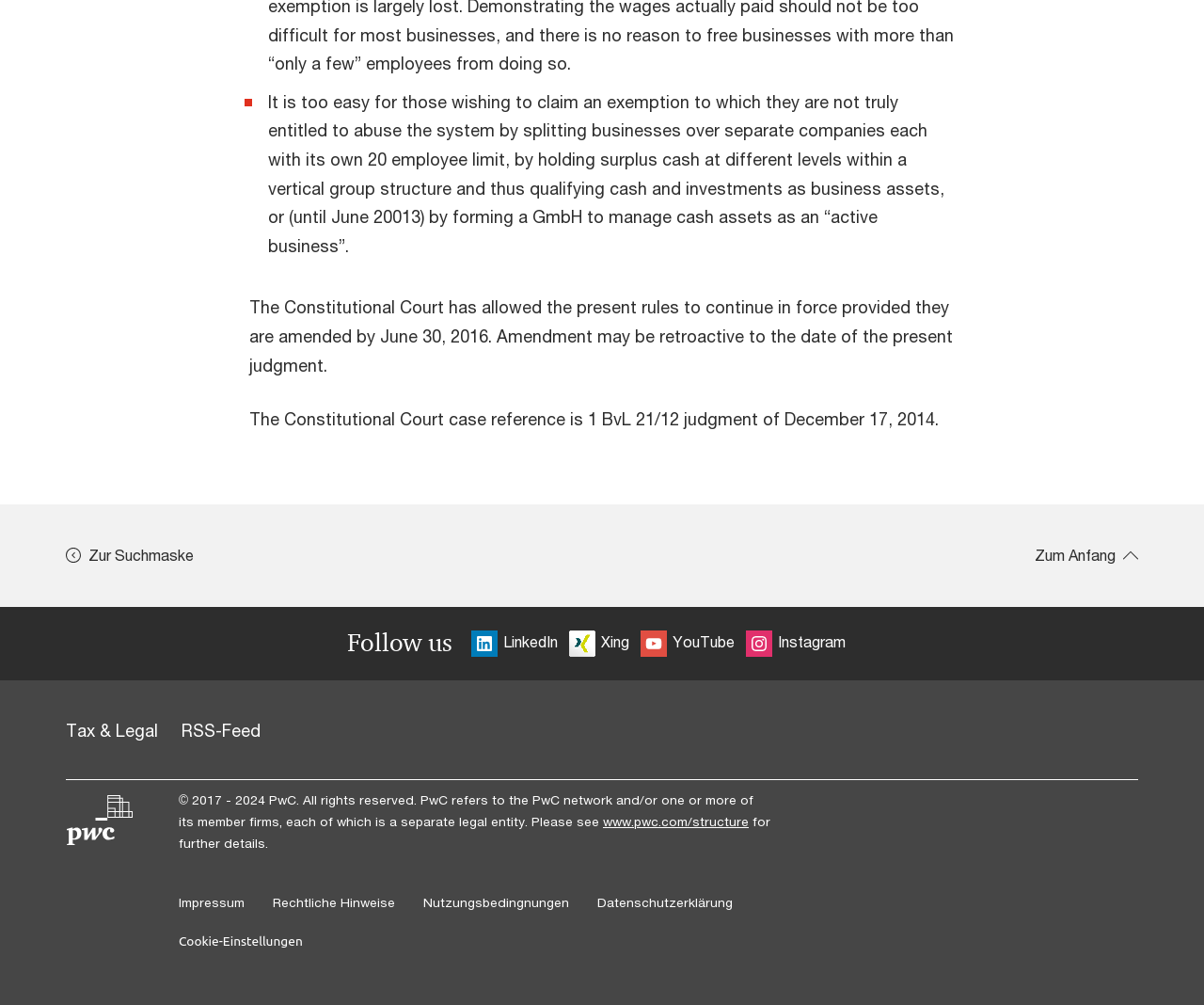Answer the question in one word or a short phrase:
How many social media links are there?

4